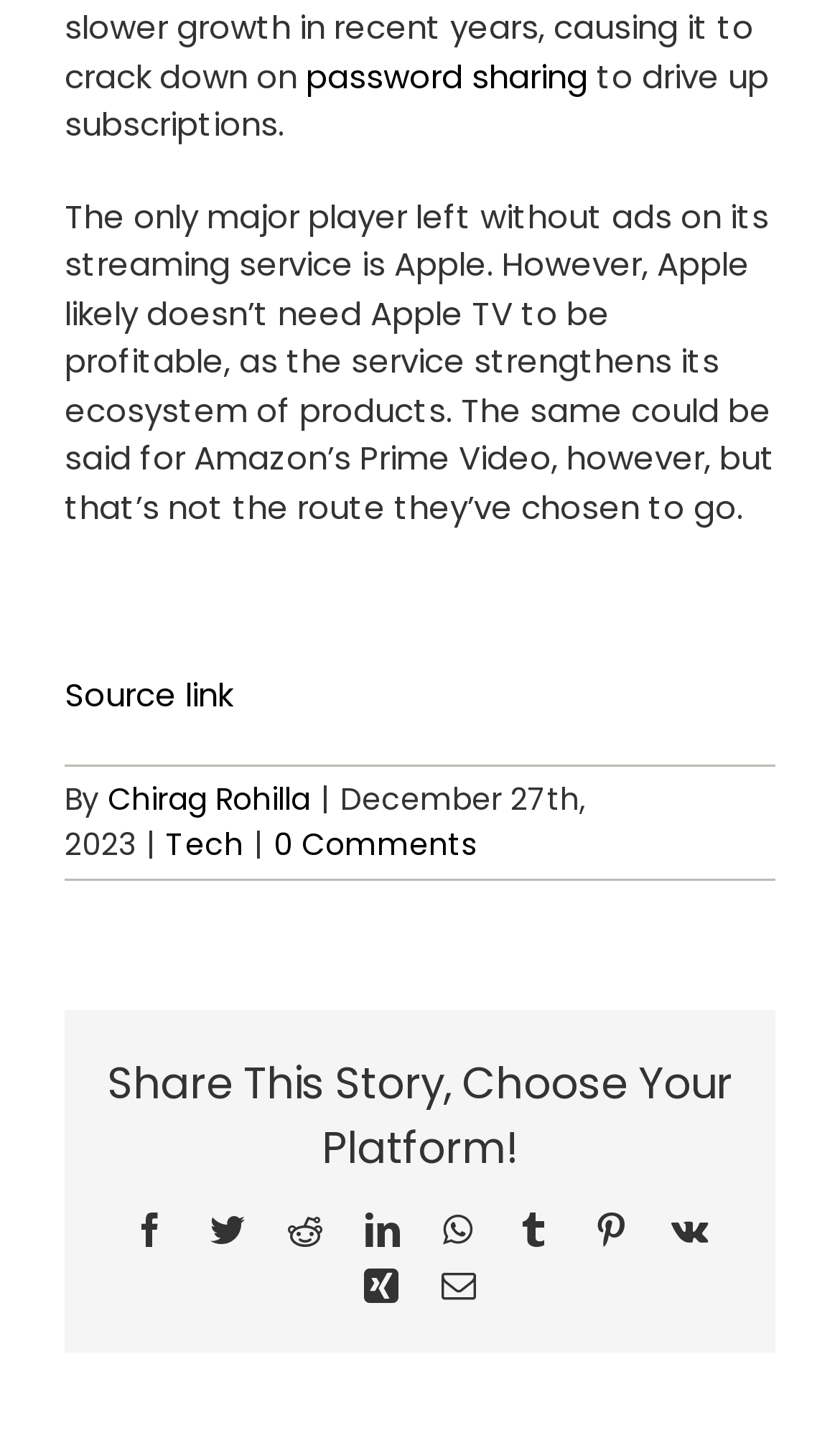Given the webpage screenshot and the description, determine the bounding box coordinates (top-left x, top-left y, bottom-right x, bottom-right y) that define the location of the UI element matching this description: Source link

[0.077, 0.469, 0.277, 0.5]